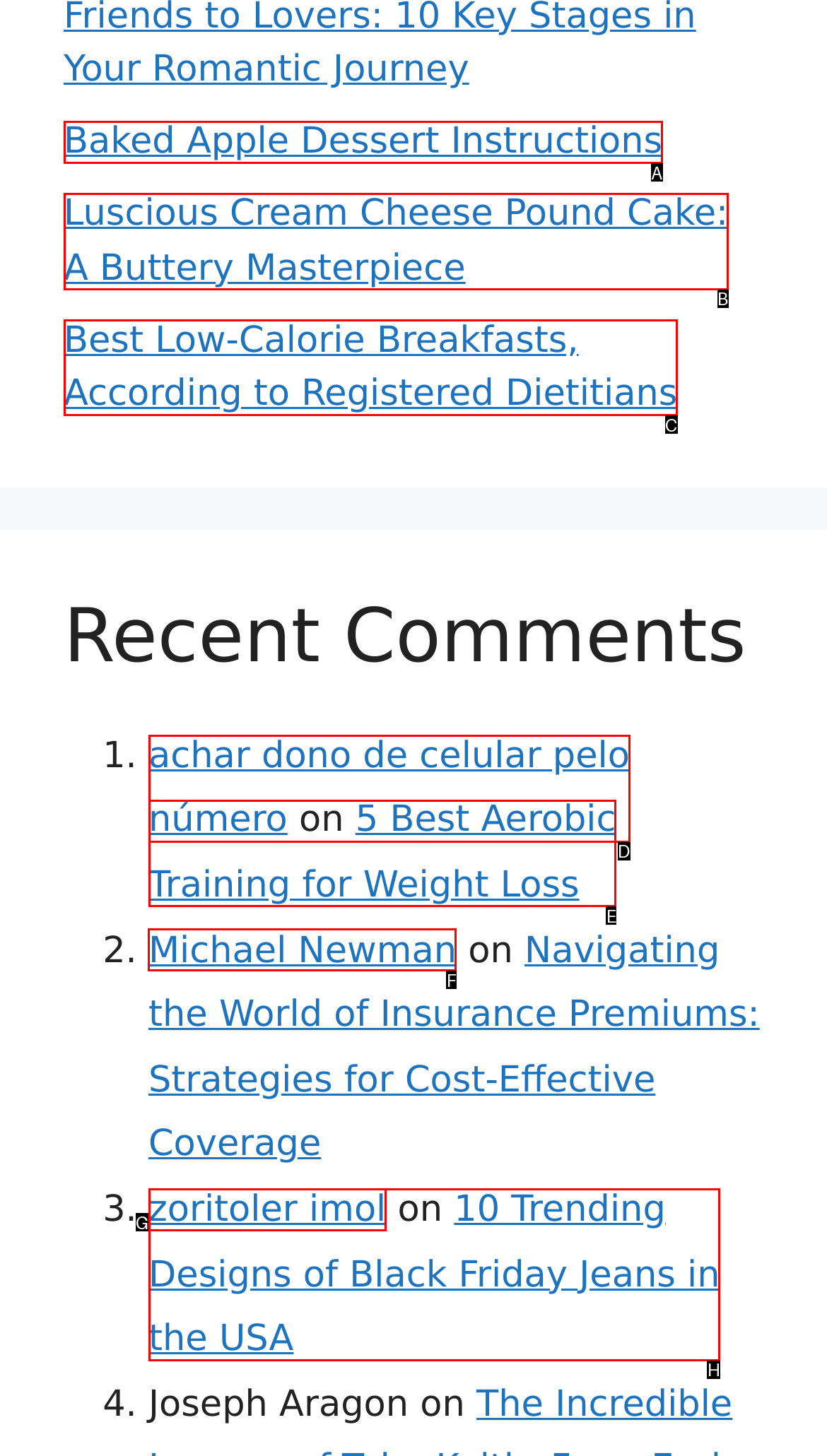Identify the HTML element to click to execute this task: Check the comment by Michael Newman Respond with the letter corresponding to the proper option.

F